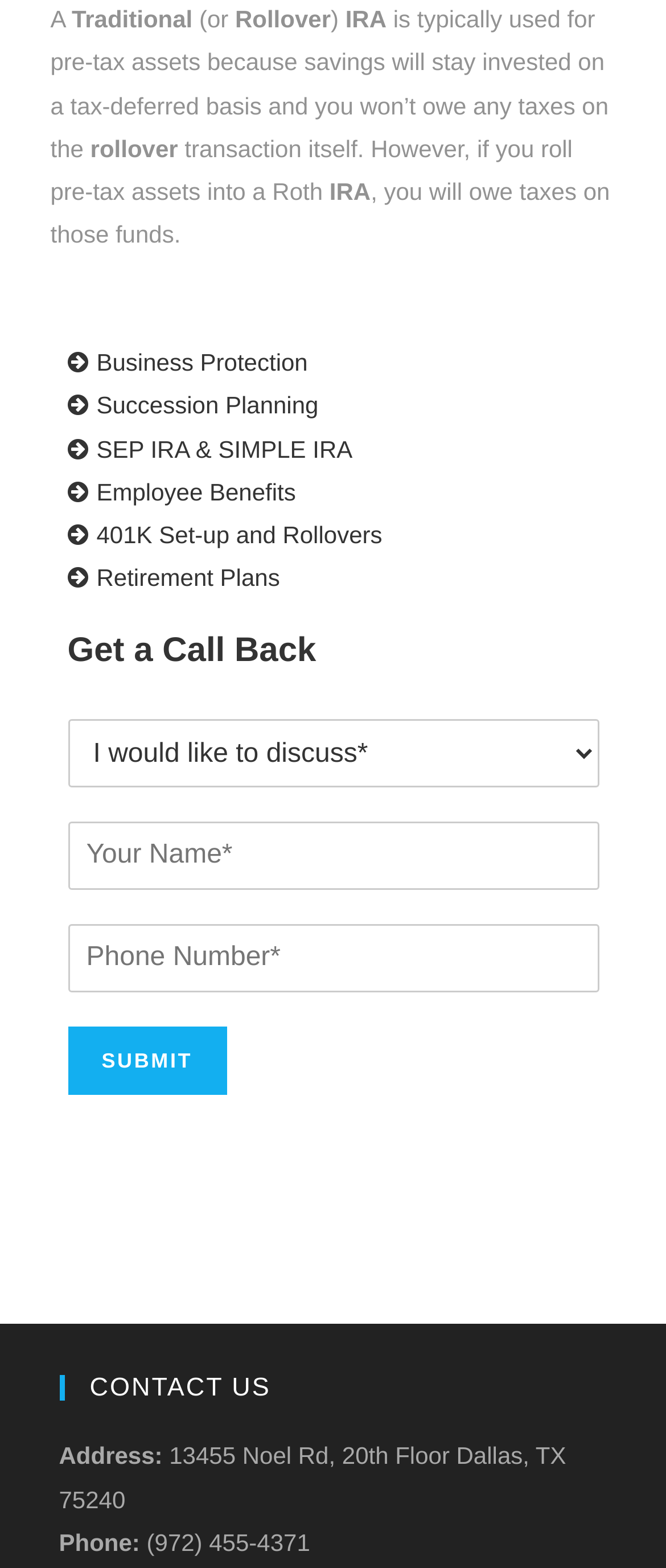Give a one-word or one-phrase response to the question:
What is the purpose of a Roth IRA?

Taxable funds